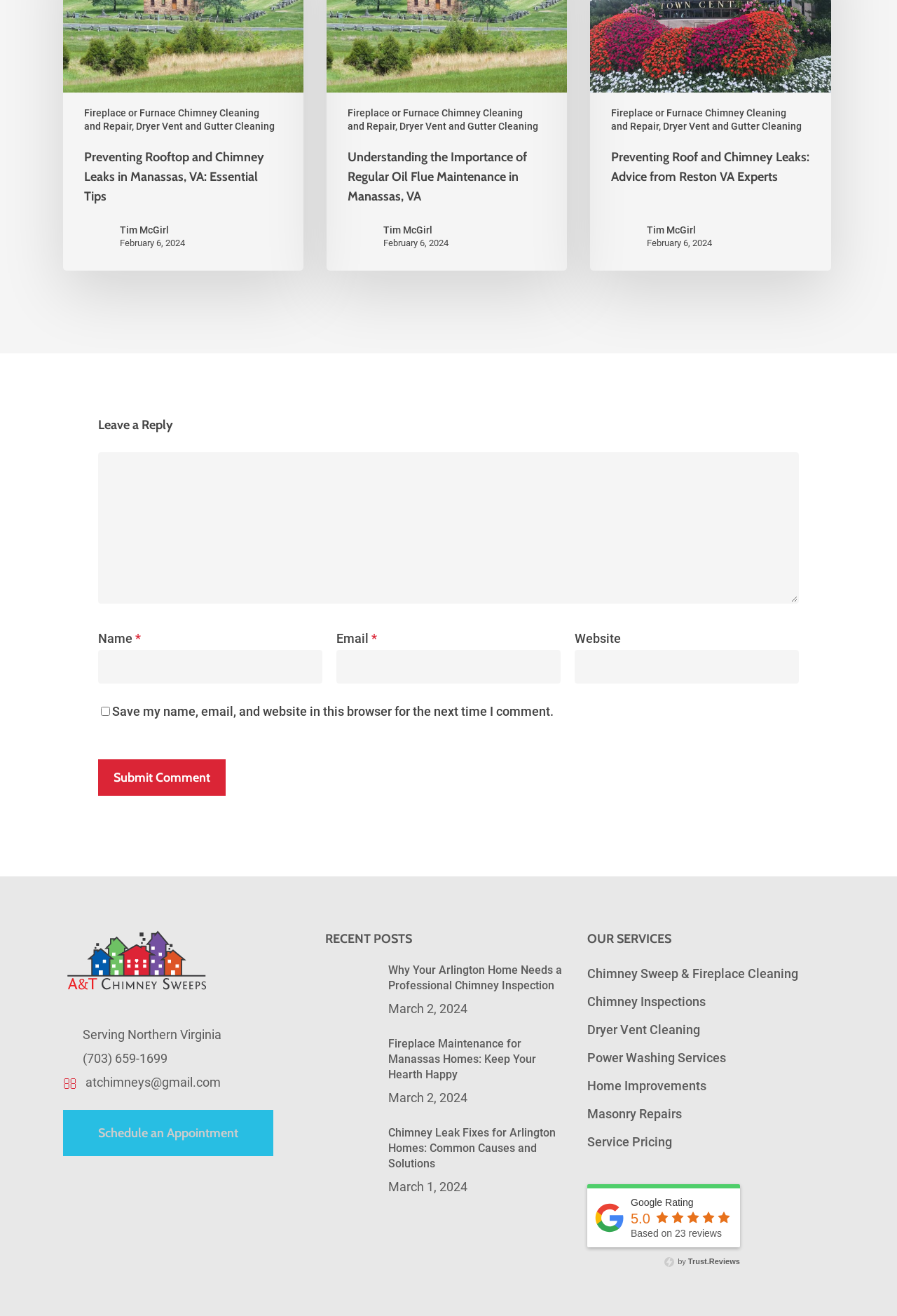Specify the bounding box coordinates of the element's region that should be clicked to achieve the following instruction: "Submit a comment". The bounding box coordinates consist of four float numbers between 0 and 1, in the format [left, top, right, bottom].

[0.109, 0.577, 0.252, 0.605]